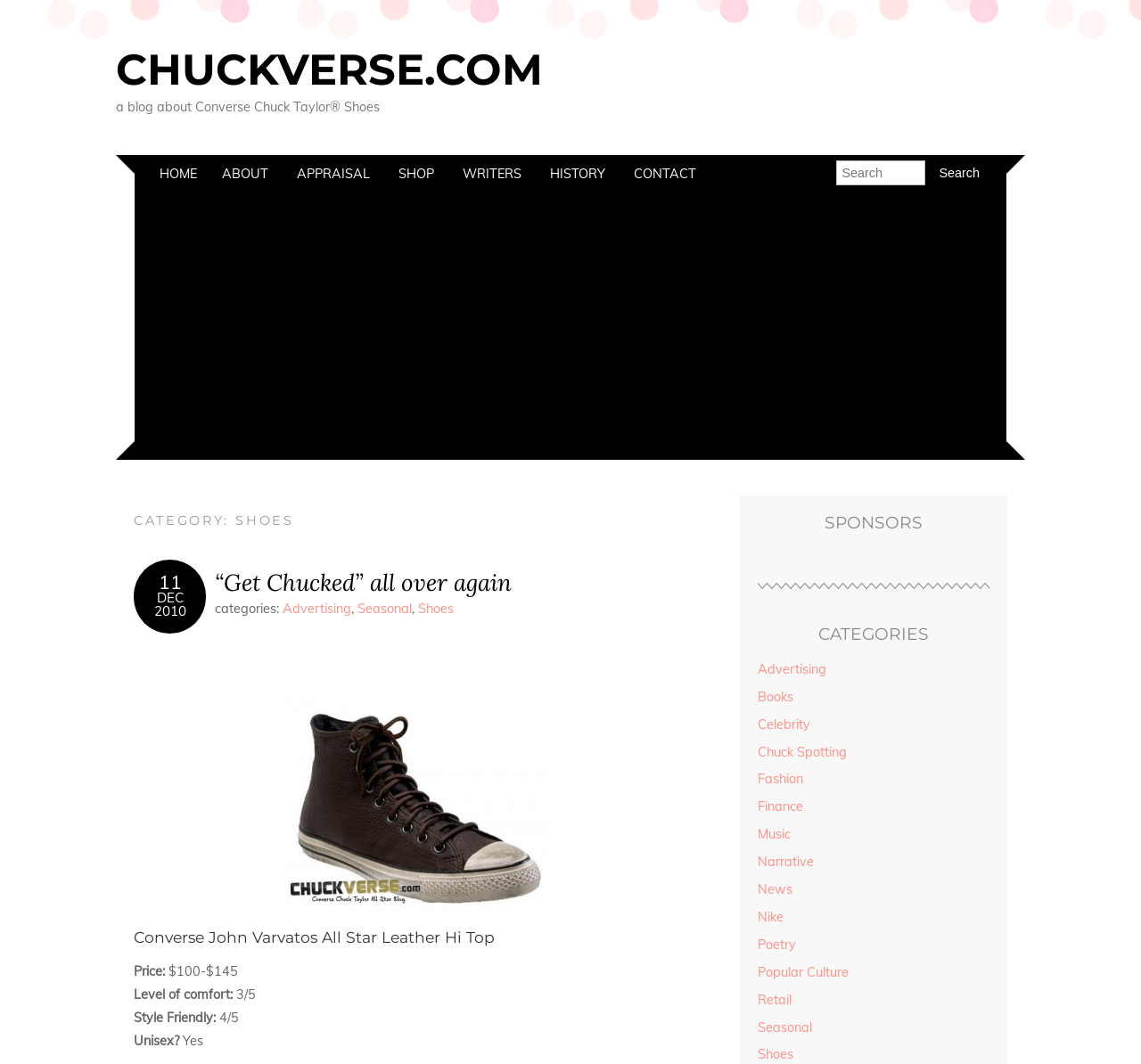Please answer the following question using a single word or phrase: 
How many links are there in the 'CATEGORIES' section?

15